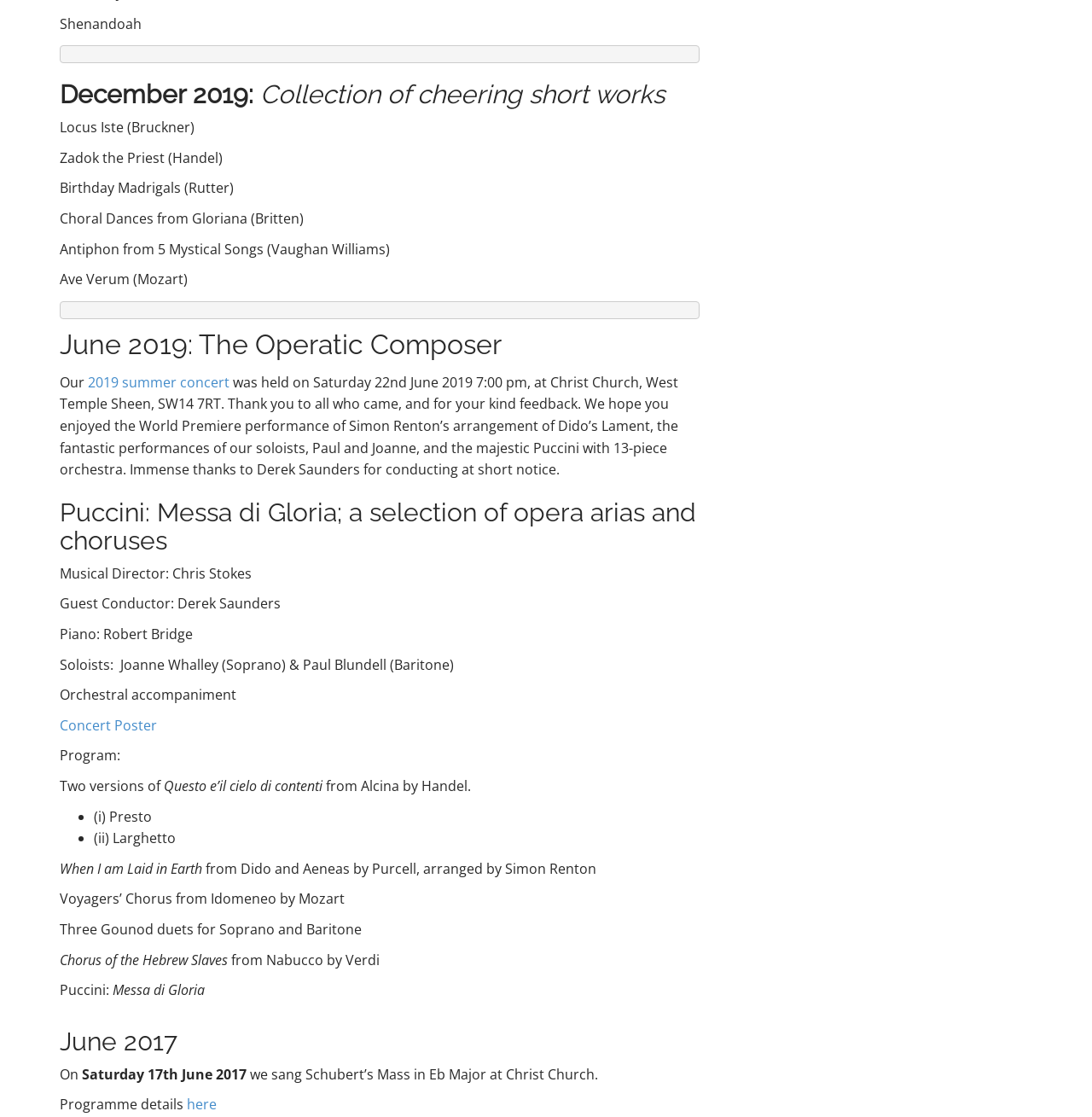Give a one-word or one-phrase response to the question:
What is the name of the choir?

Shenandoah